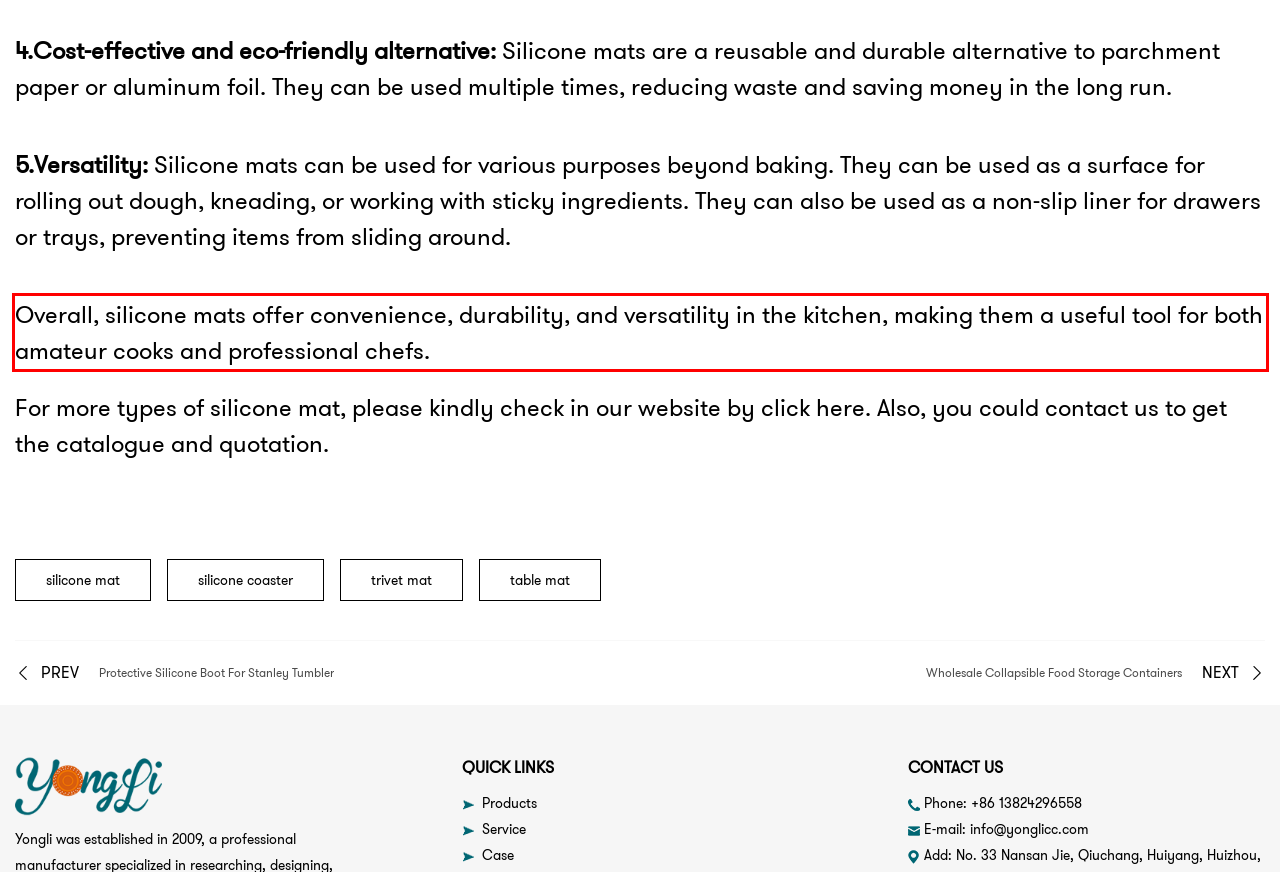Given a screenshot of a webpage, locate the red bounding box and extract the text it encloses.

Overall, silicone mats offer convenience, durability, and versatility in the kitchen, making them a useful tool for both amateur cooks and professional chefs.